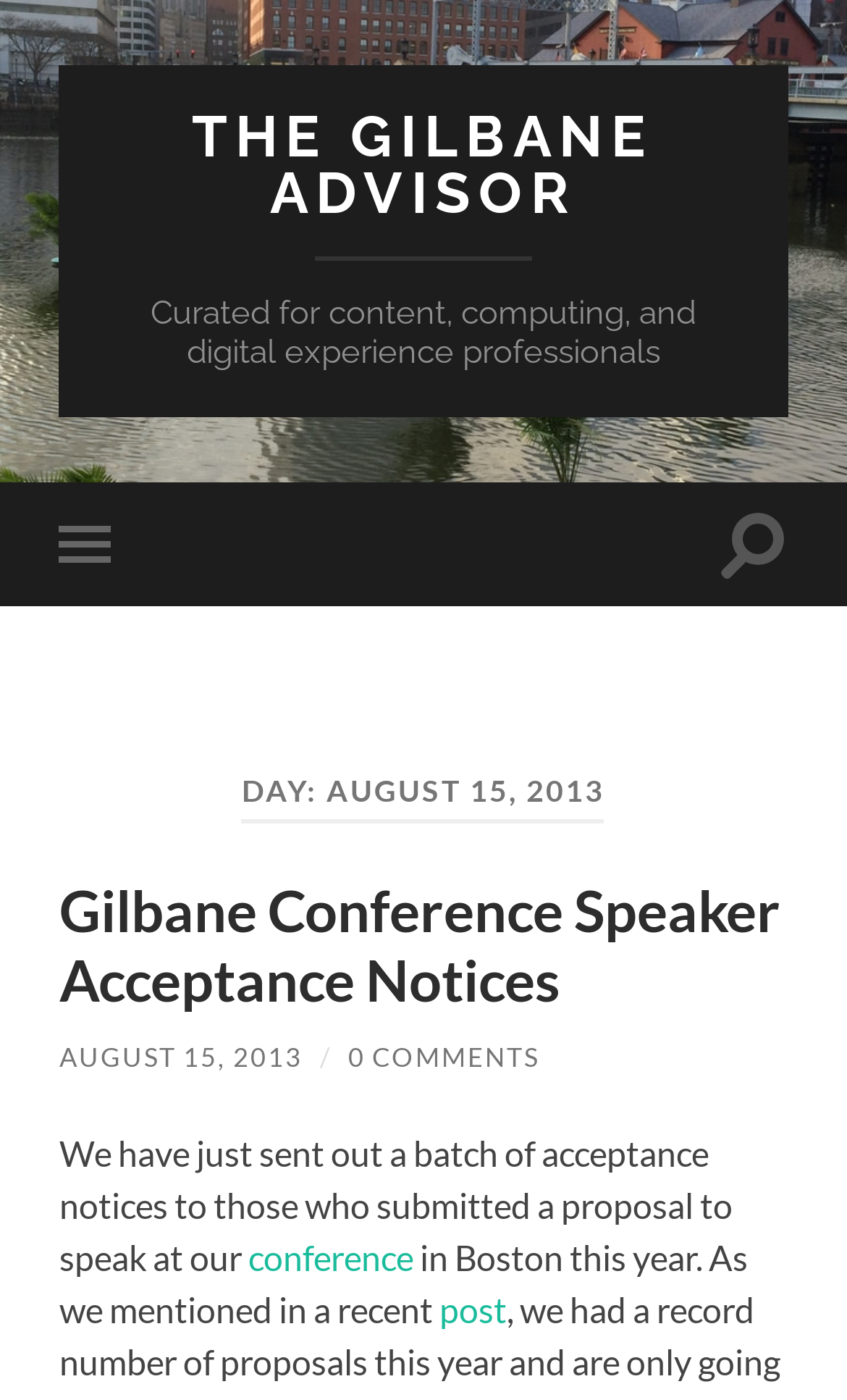Illustrate the webpage thoroughly, mentioning all important details.

The webpage is an archive page for "The Gilbane Advisor" with a focus on content, computing, and digital experience professionals. At the top, there is a link to "THE GILBANE ADVISOR" and a brief description of the advisor's focus. Below this, there are two buttons, "Toggle mobile menu" and "Toggle search field", positioned on the left and right sides, respectively.

The main content of the page is a list of archived articles, with the first article displayed prominently. The article's title, "Gilbane Conference Speaker Acceptance Notices", is a heading that spans the width of the page. Below the title, there is a link to the article with the same title, followed by the date "AUGUST 15, 2013" and a slash symbol. Further down, there is a link to "0 COMMENTS" and a brief summary of the article, which mentions sending out acceptance notices to speakers for a conference in Boston.

There are a total of 5 links on the page, including the one to "THE GILBANE ADVISOR" at the top, and 3 buttons, including the two toggle buttons and a heading that is not a link. The layout is clean, with a clear hierarchy of elements and ample whitespace between them.